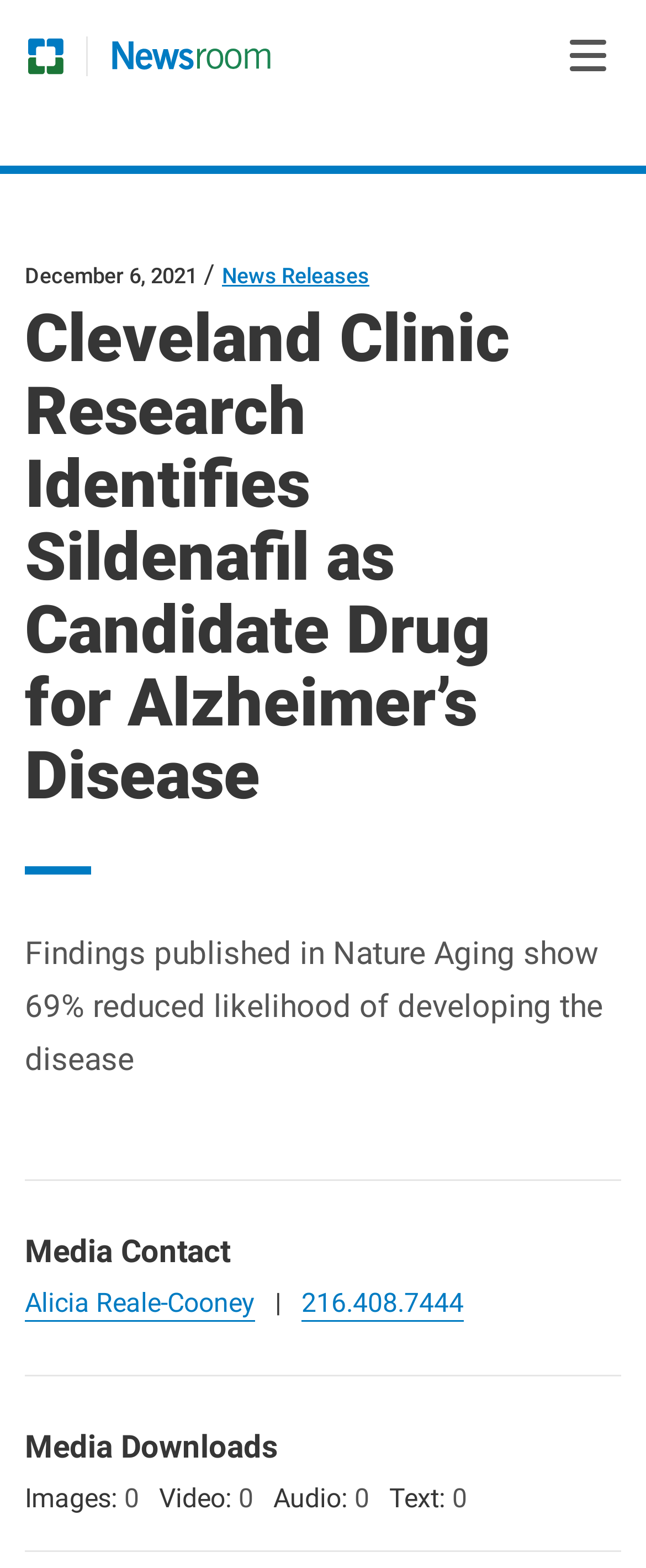Extract the bounding box coordinates of the UI element described by: "216.408.7444". The coordinates should include four float numbers ranging from 0 to 1, e.g., [left, top, right, bottom].

[0.467, 0.82, 0.718, 0.84]